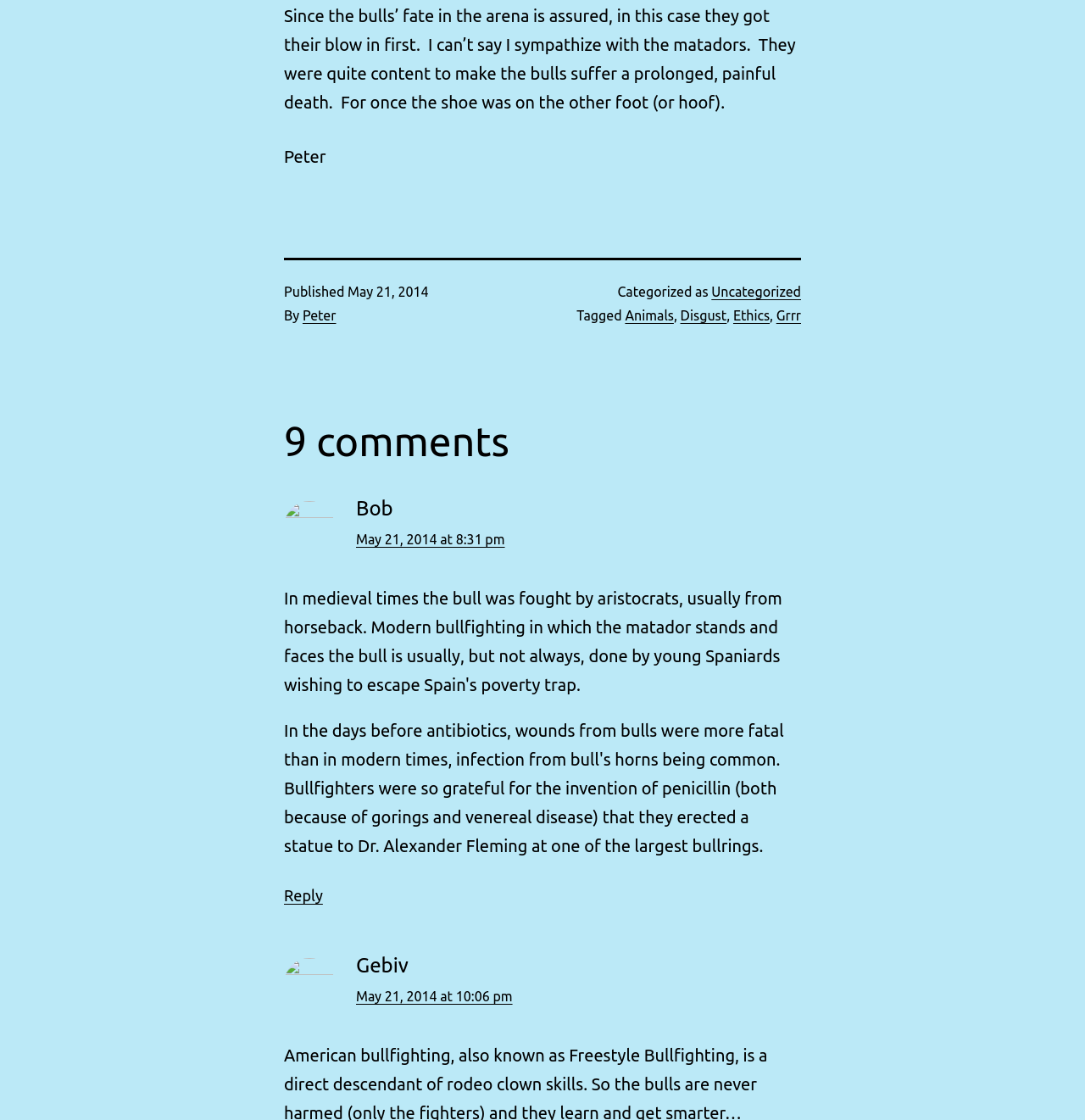Please determine the bounding box coordinates of the element to click in order to execute the following instruction: "View Peter's profile". The coordinates should be four float numbers between 0 and 1, specified as [left, top, right, bottom].

[0.279, 0.274, 0.31, 0.288]